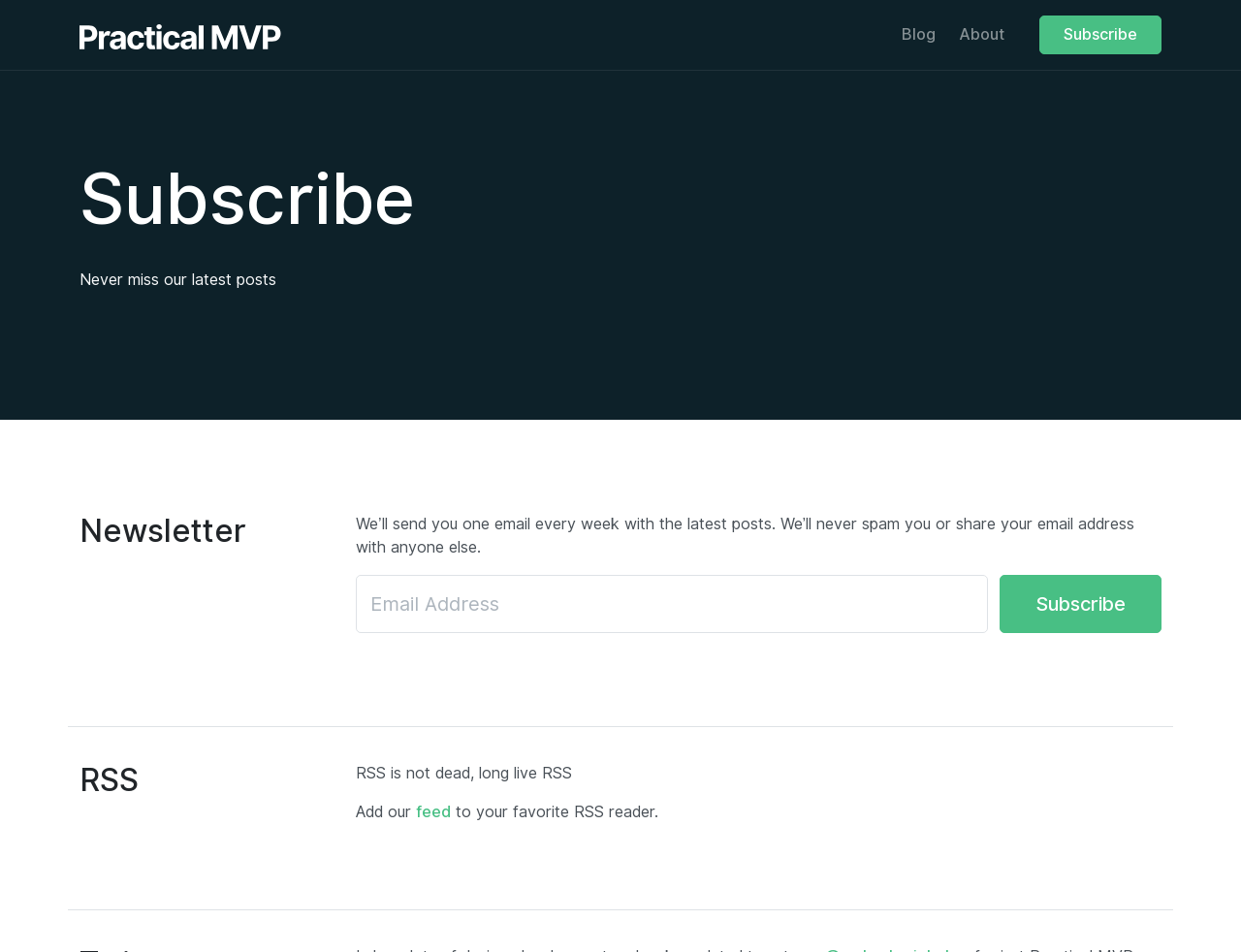What is the benefit of subscribing to the newsletter? Analyze the screenshot and reply with just one word or a short phrase.

Latest posts